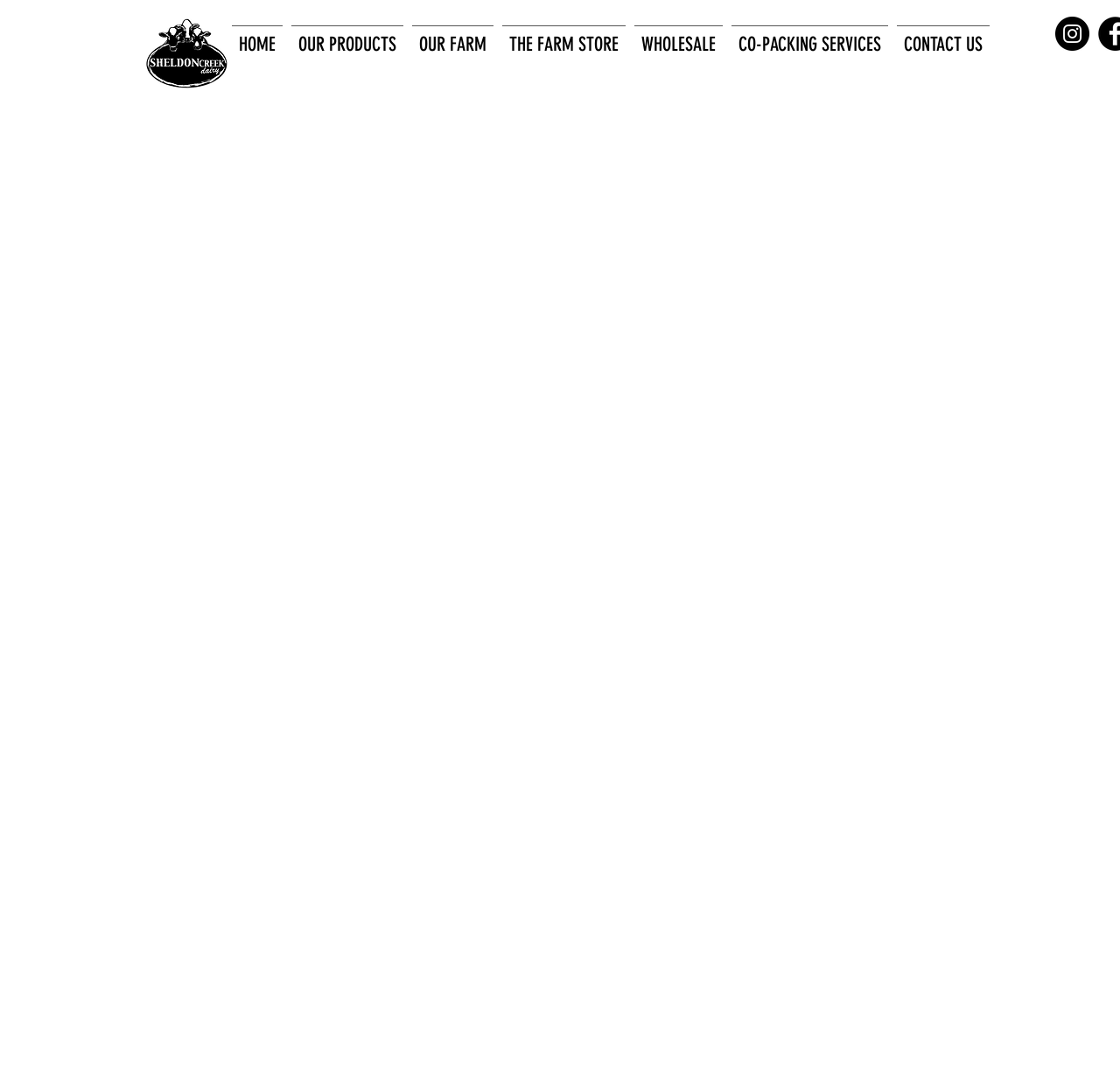Provide your answer in a single word or phrase: 
How many links are in the navigation menu?

8